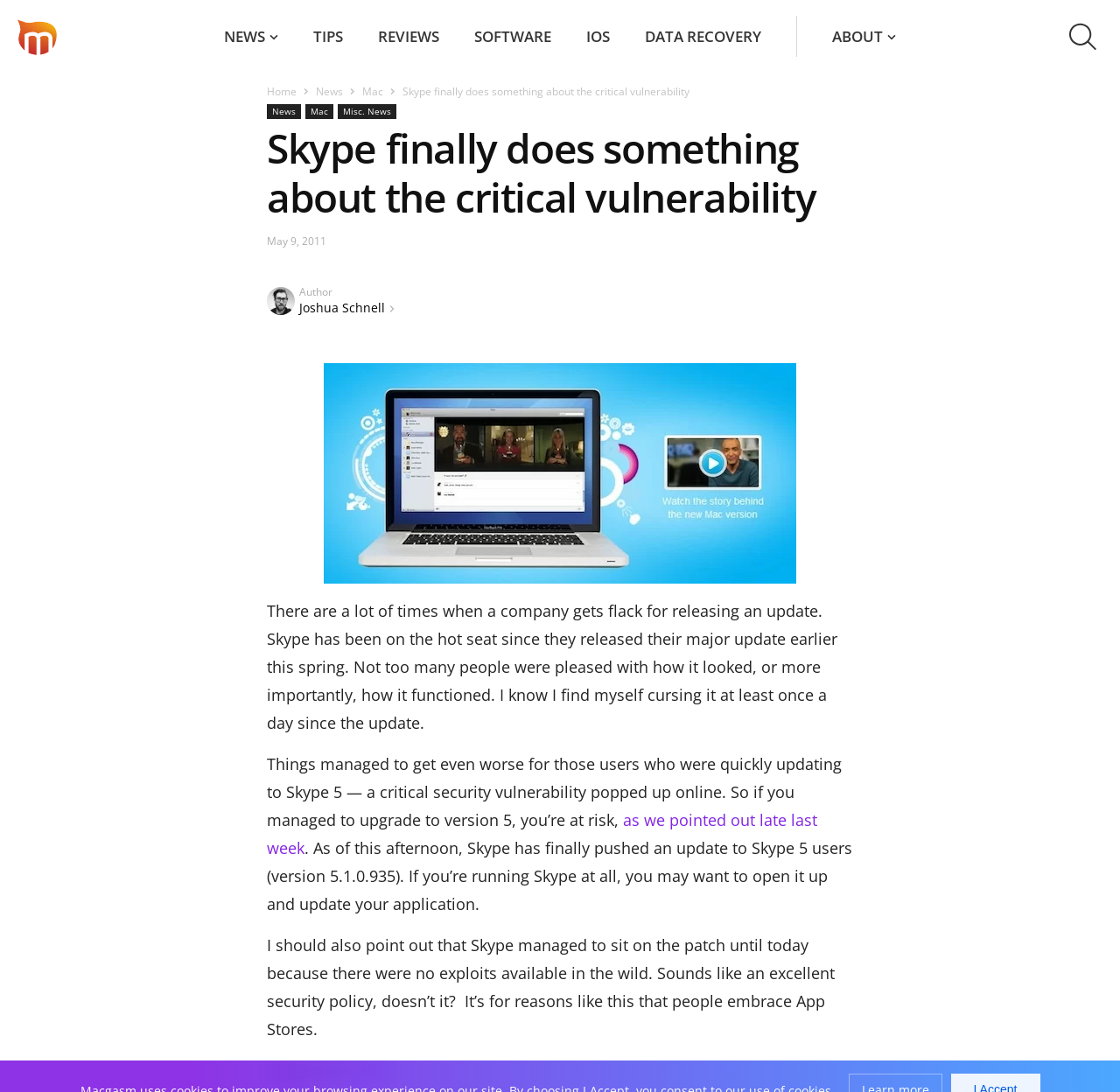Use the information in the screenshot to answer the question comprehensively: What is the version number of the updated Skype application?

The version number is mentioned in the article as the updated version of Skype that fixes a critical security vulnerability, specifically version 5.1.0.935.